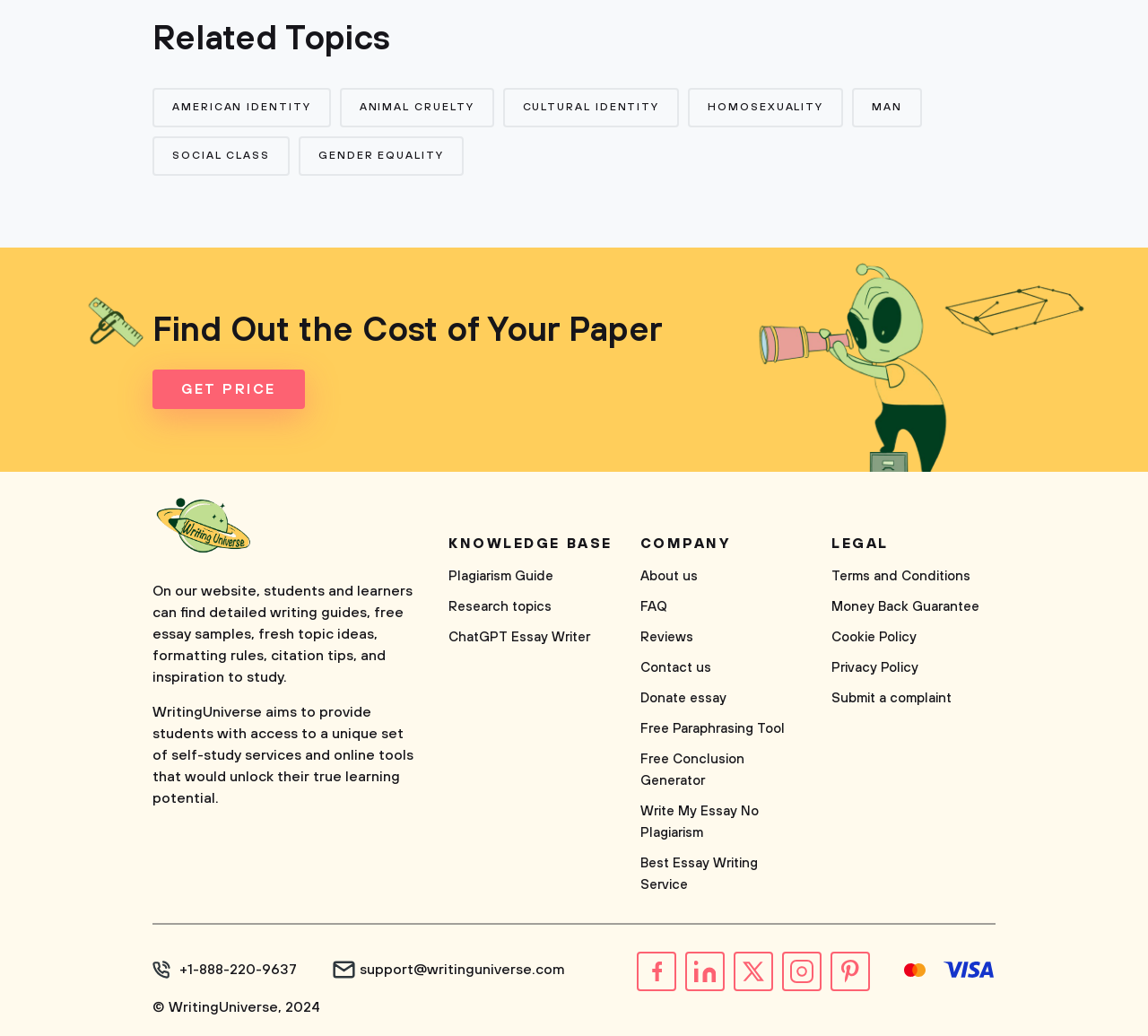What is the topic above 'ANIMAL CRUELTY'?
Look at the image and answer the question with a single word or phrase.

AMERICAN IDENTITY